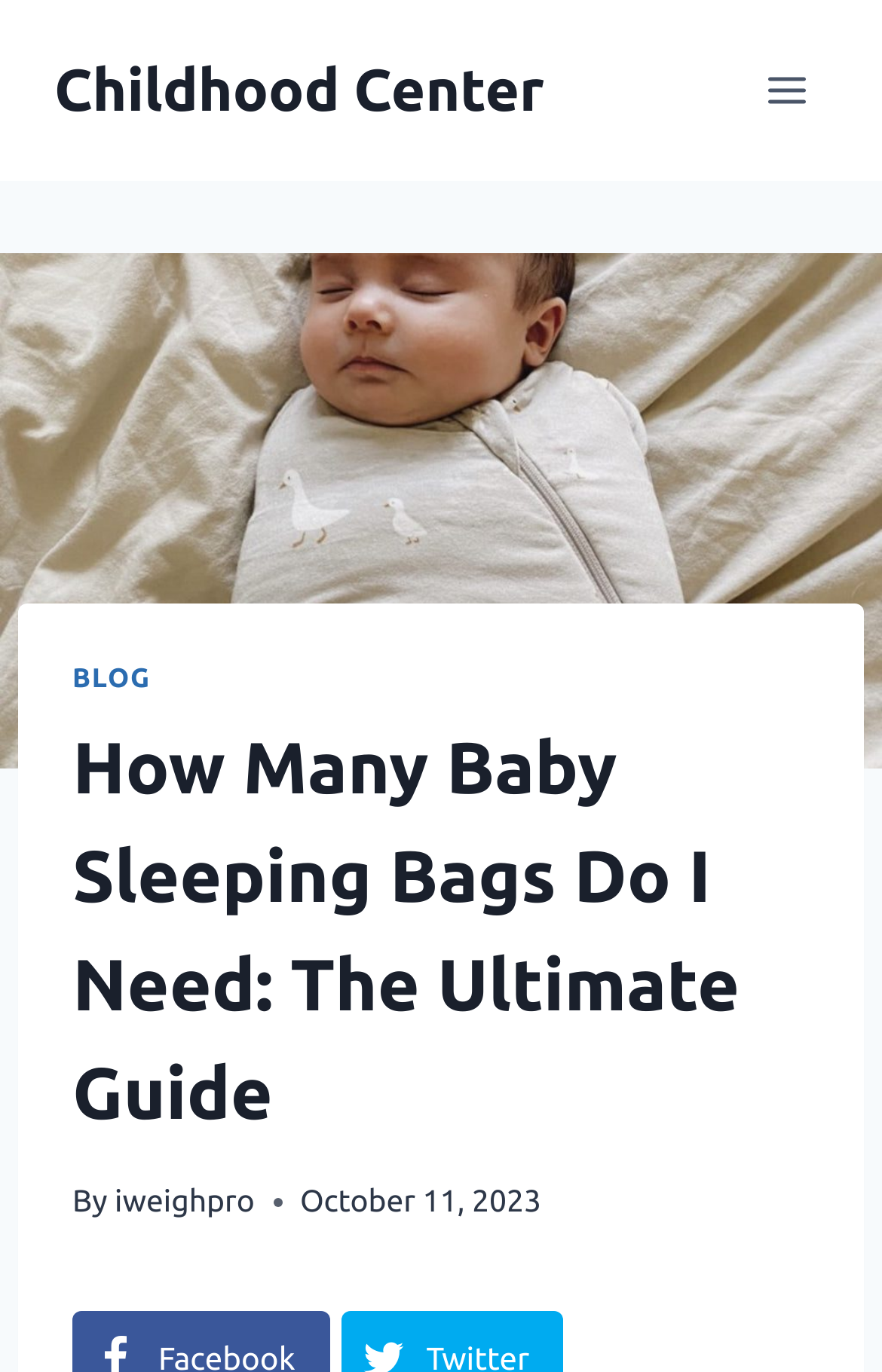Please identify the webpage's heading and generate its text content.

How Many Baby Sleeping Bags Do I Need: The Ultimate Guide